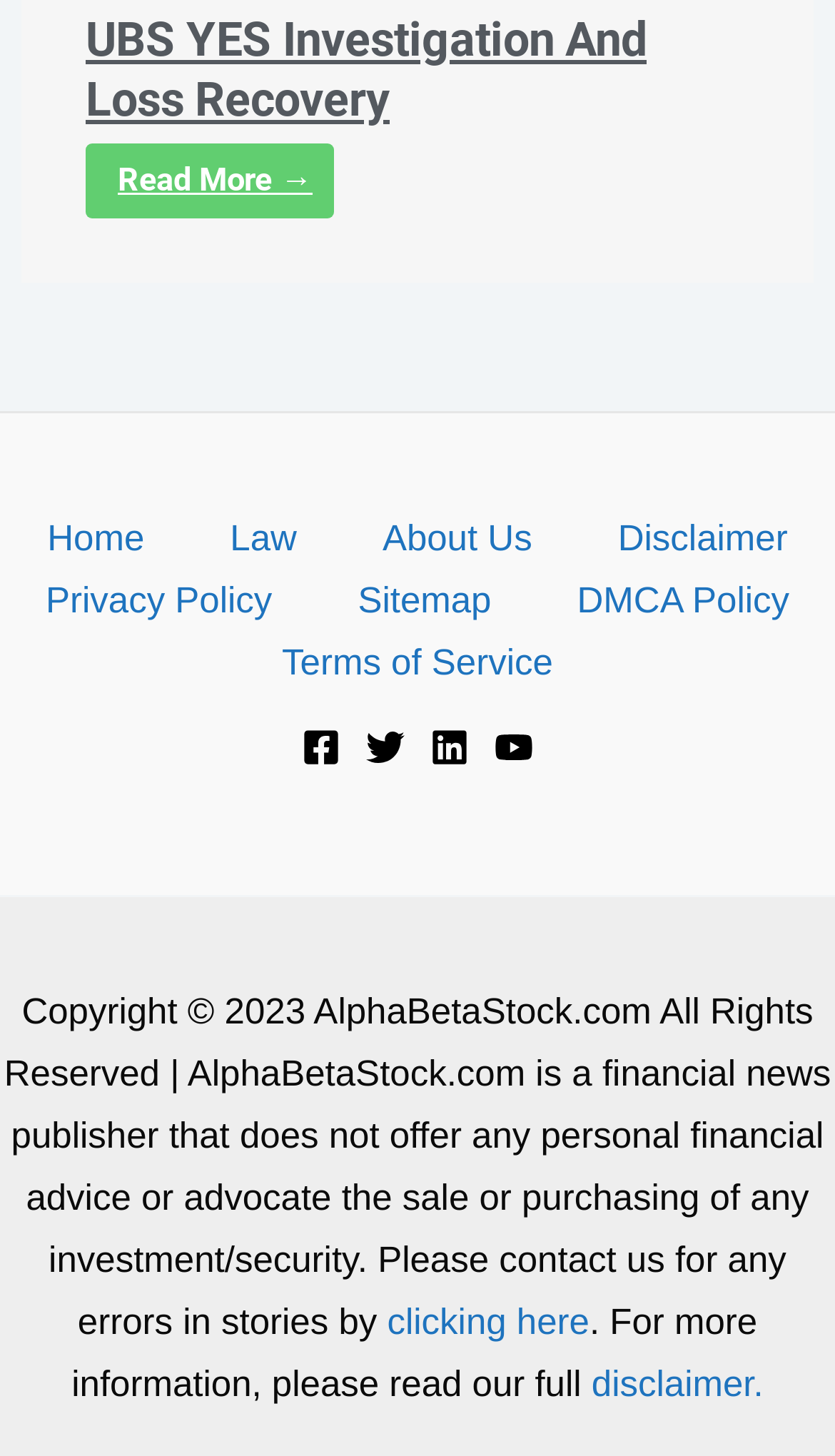Provide the bounding box coordinates of the HTML element this sentence describes: "Privacy Policy".

[0.003, 0.392, 0.377, 0.435]